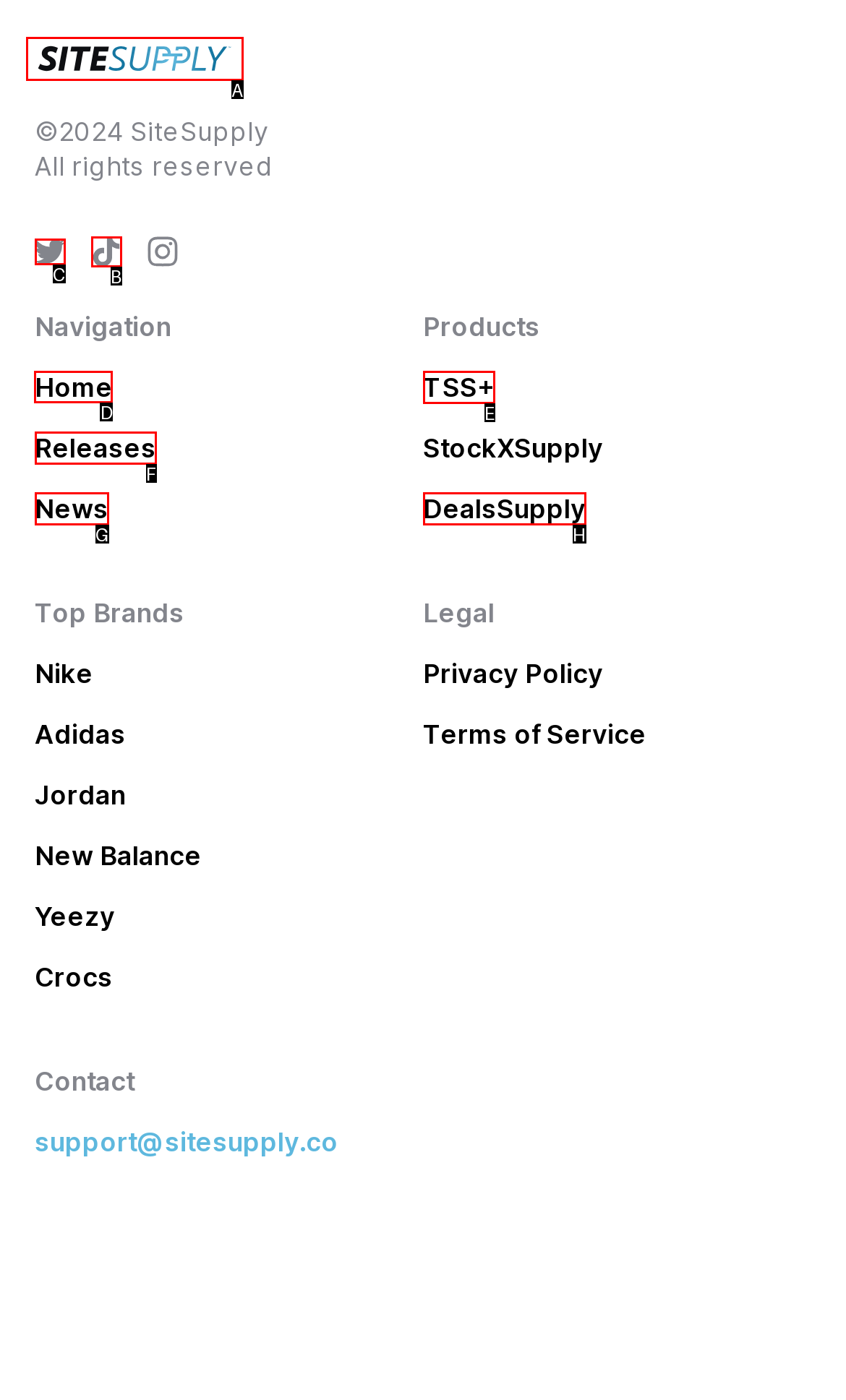Given the task: Go to Home, point out the letter of the appropriate UI element from the marked options in the screenshot.

D